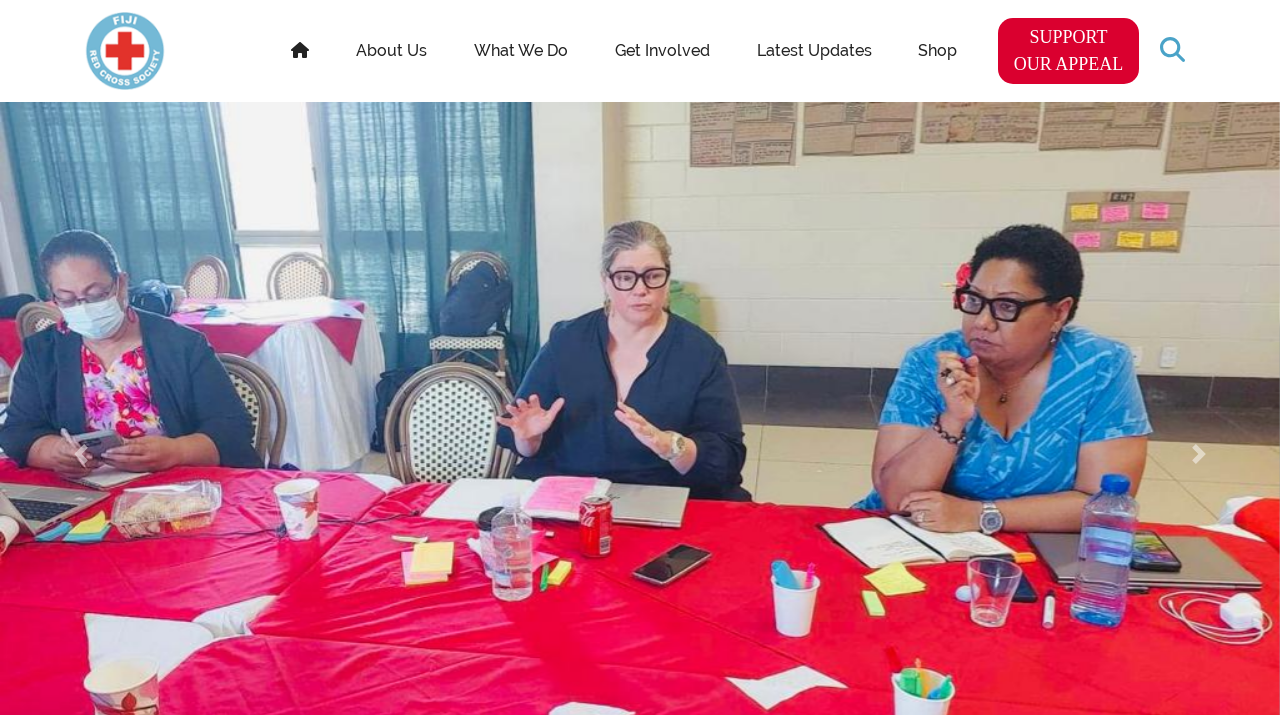Bounding box coordinates should be in the format (top-left x, top-left y, bottom-right x, bottom-right y) and all values should be floating point numbers between 0 and 1. Determine the bounding box coordinate for the UI element described as: Shop

[0.718, 0.057, 0.748, 0.084]